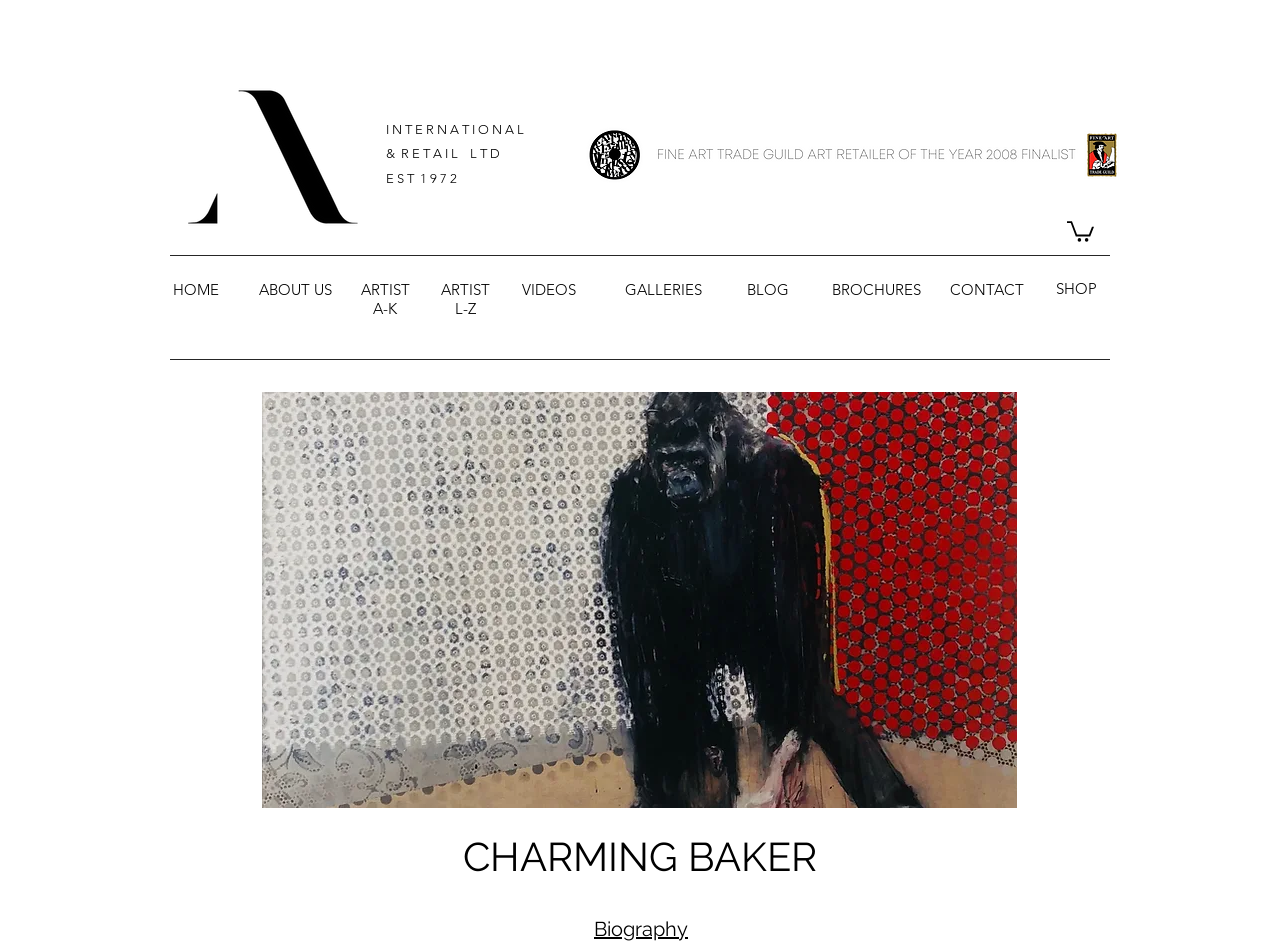Identify the bounding box coordinates of the specific part of the webpage to click to complete this instruction: "Click the link to view GDP".

None